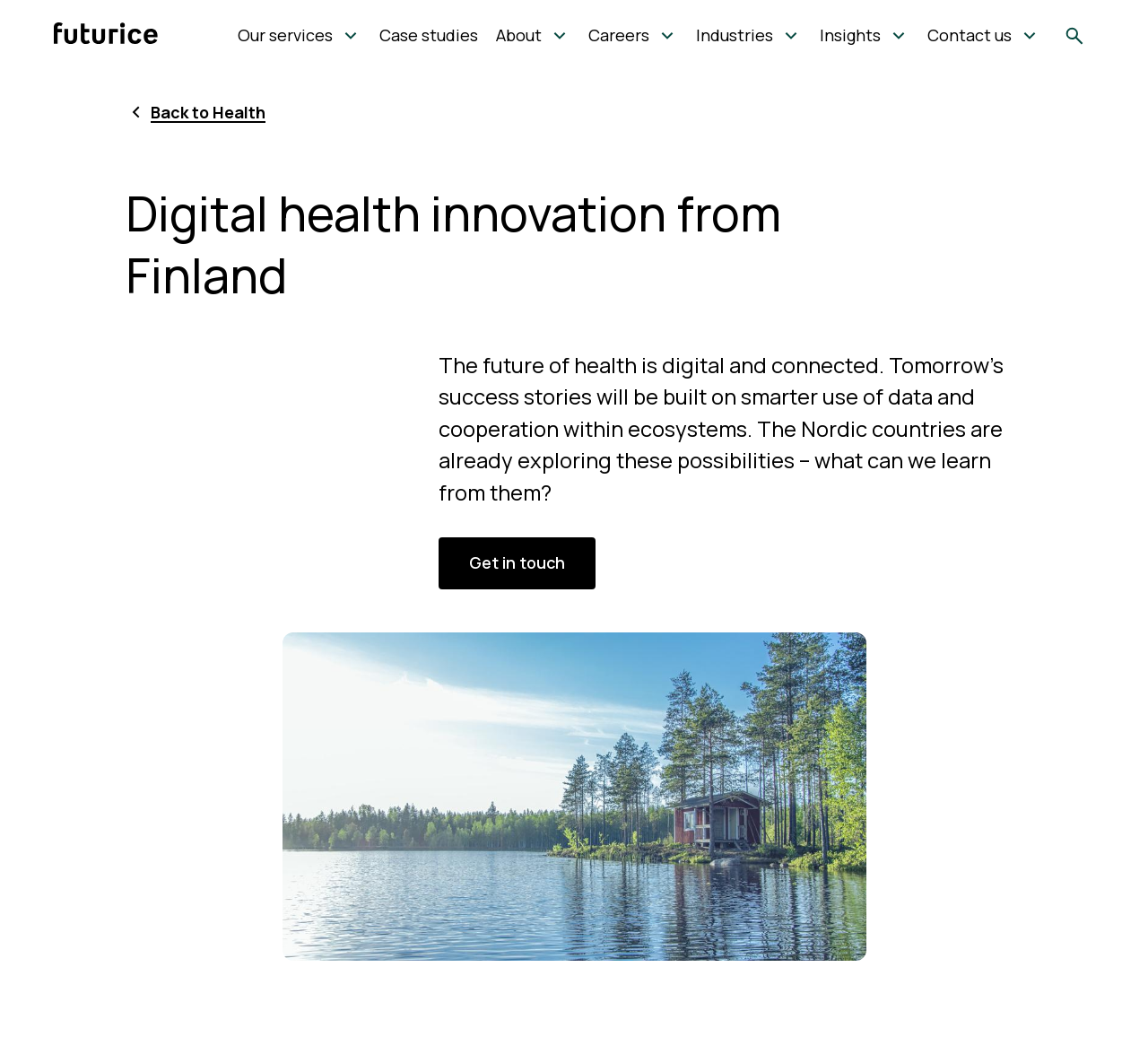Using the provided description: "Insights submenu", find the bounding box coordinates of the corresponding UI element. The output should be four float numbers between 0 and 1, in the format [left, top, right, bottom].

[0.773, 0.024, 0.792, 0.044]